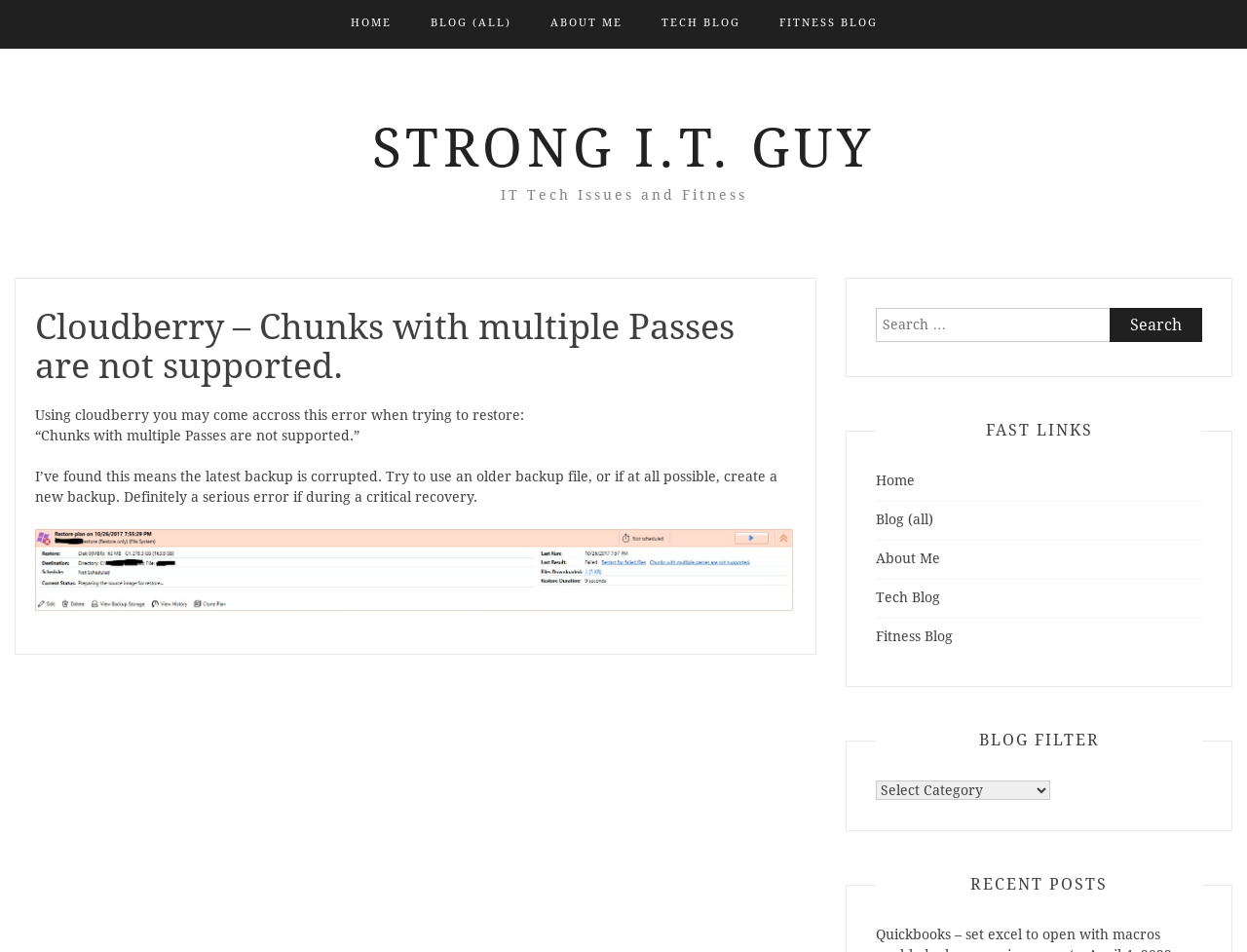Find the bounding box coordinates for the element described here: "GROOMBRIDGE AMATEUR DRAMATIC SOCIETY".

None